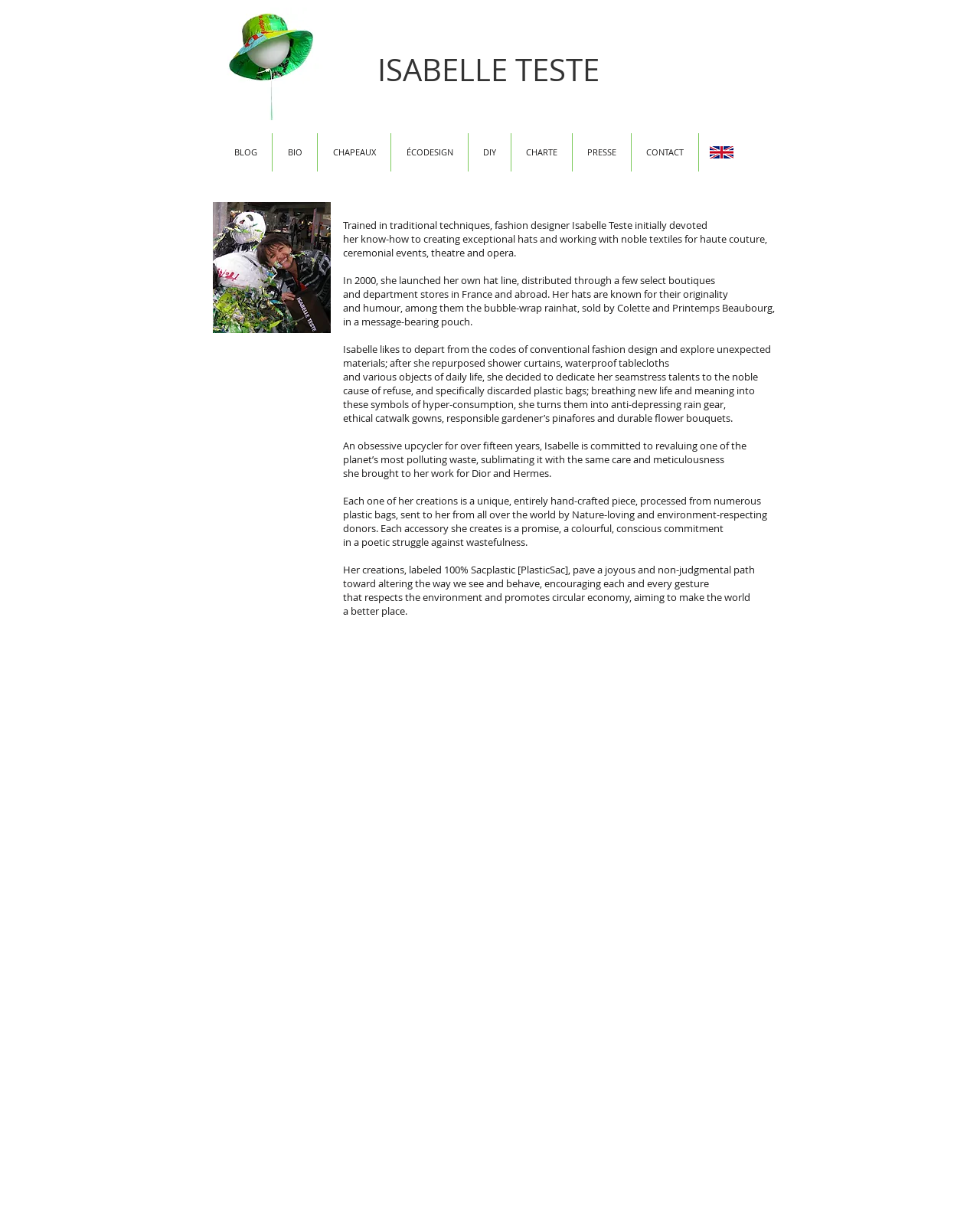Predict the bounding box coordinates for the UI element described as: "BLOG". The coordinates should be four float numbers between 0 and 1, presented as [left, top, right, bottom].

[0.223, 0.108, 0.277, 0.14]